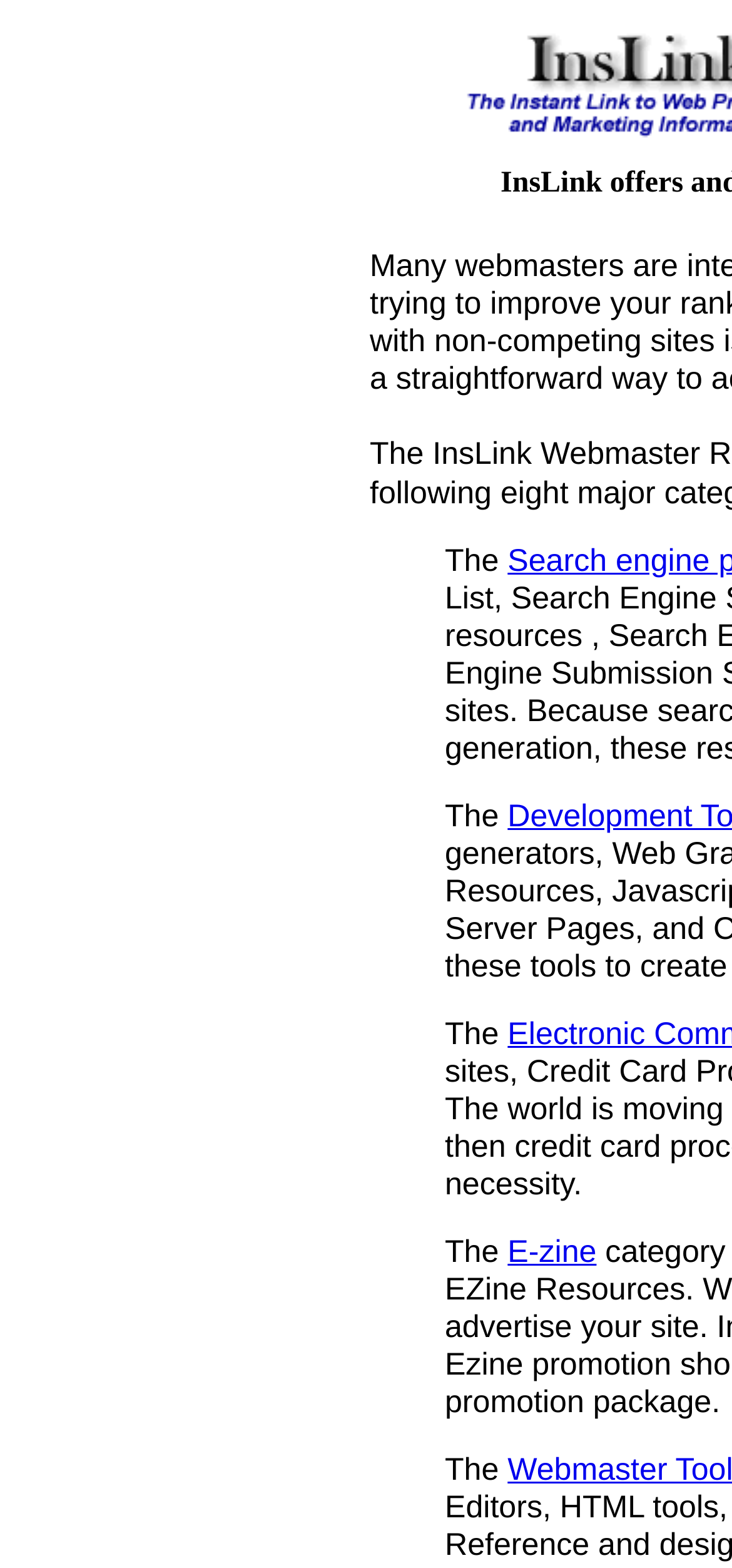Determine the main headline from the webpage and extract its text.

InsLink offers and excellent Webmaster Link exchange Program!